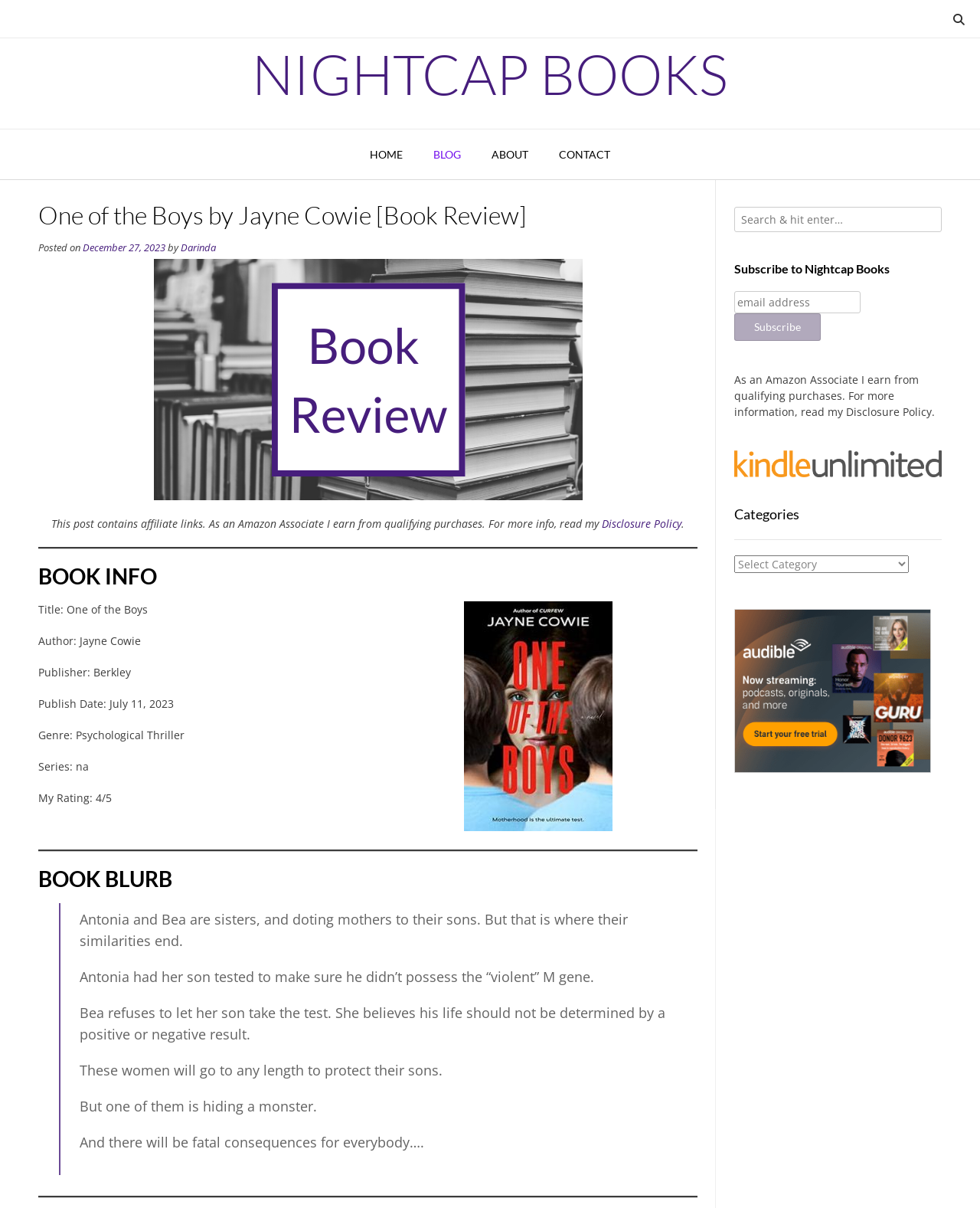What is the genre of the book?
Provide a detailed and well-explained answer to the question.

The genre of the book can be found in the 'BOOK INFO' section of the webpage, where it is listed as 'Genre: Psychological Thriller'. This information is provided in a clear and concise manner, making it easy to identify the genre of the book.